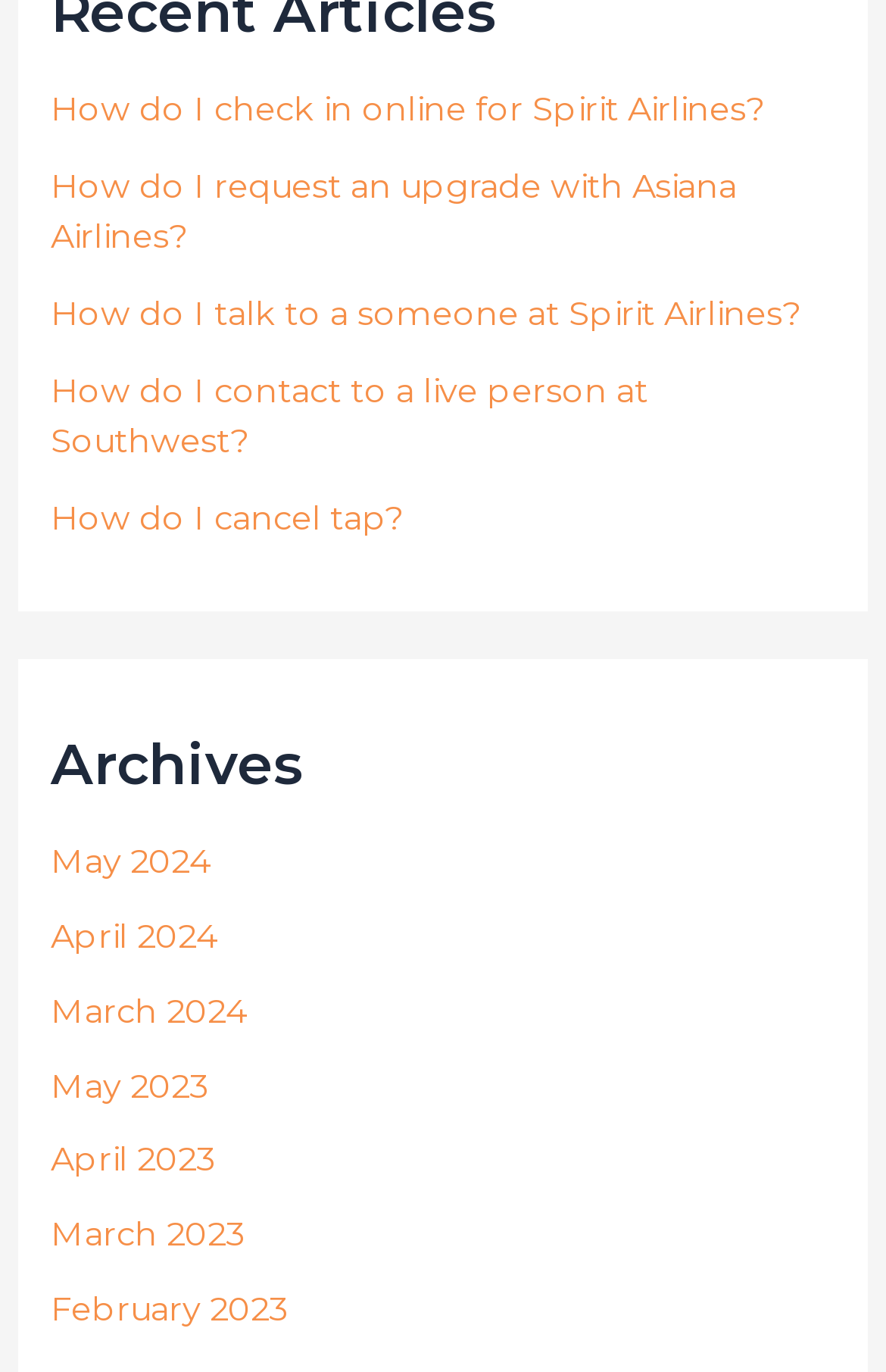What is the earliest month listed in the archives?
Refer to the image and give a detailed answer to the query.

I looked at the archive links and found that the earliest month listed is February 2023, which is the last link in the archives section.